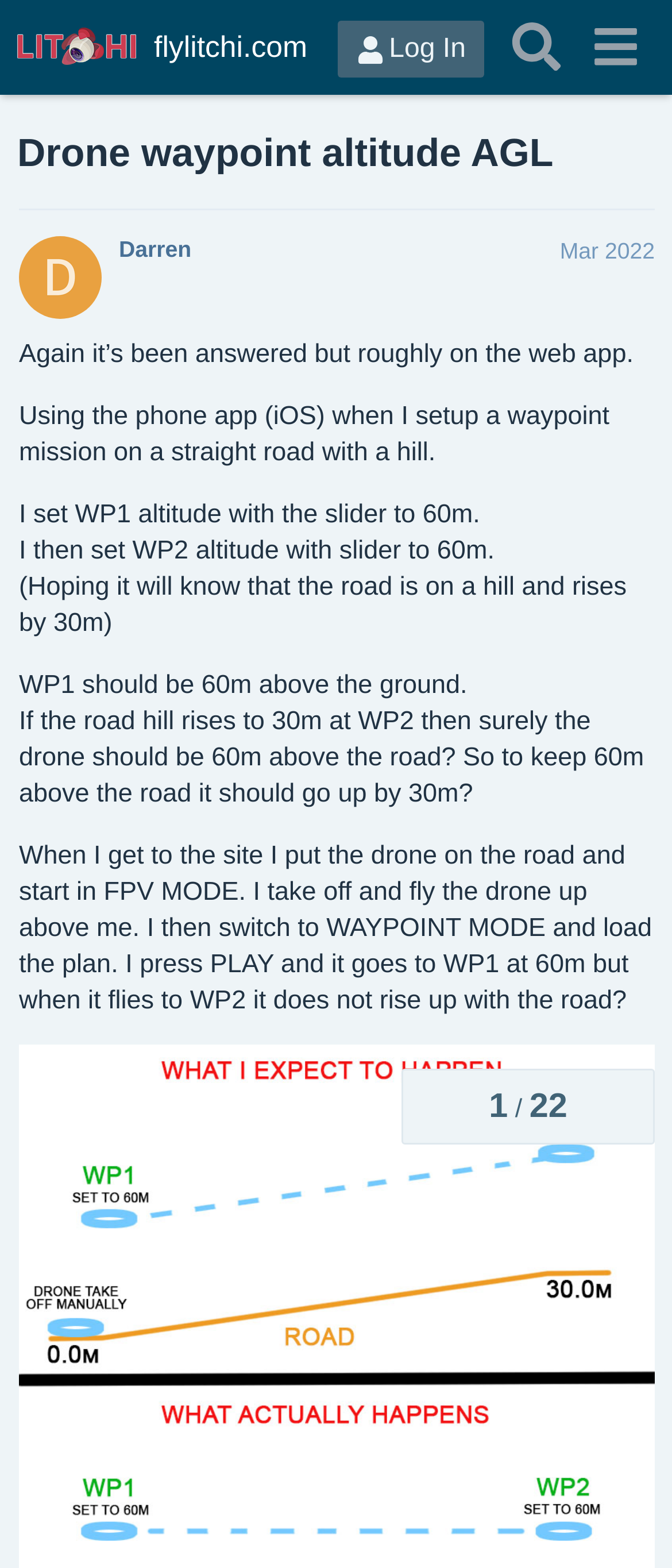Provide the bounding box coordinates in the format (top-left x, top-left y, bottom-right x, bottom-right y). All values are floating point numbers between 0 and 1. Determine the bounding box coordinate of the UI element described as: Mar 2022

[0.833, 0.152, 0.974, 0.168]